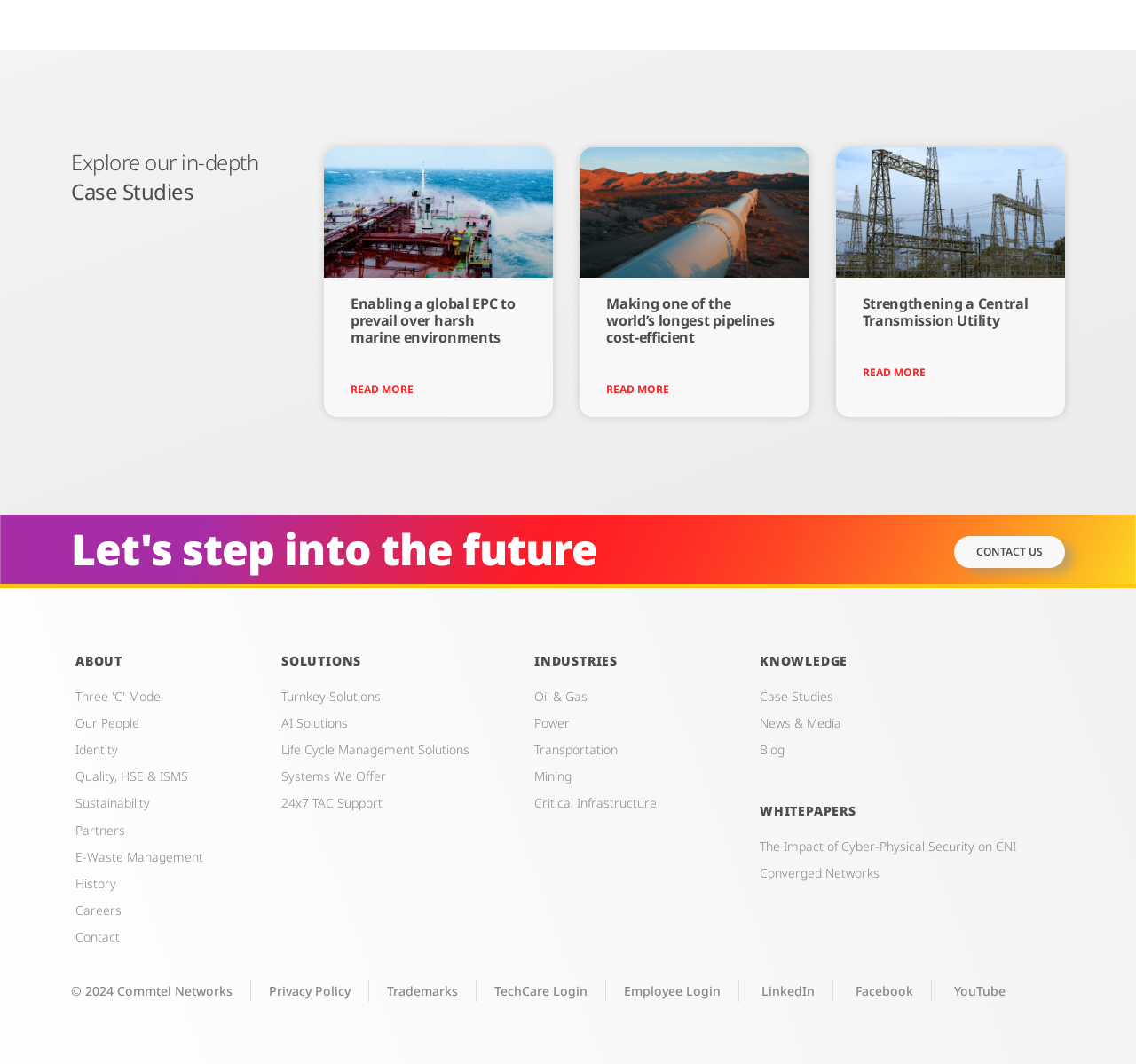Respond to the question below with a concise word or phrase:
What is the name of the company?

Commtel Networks